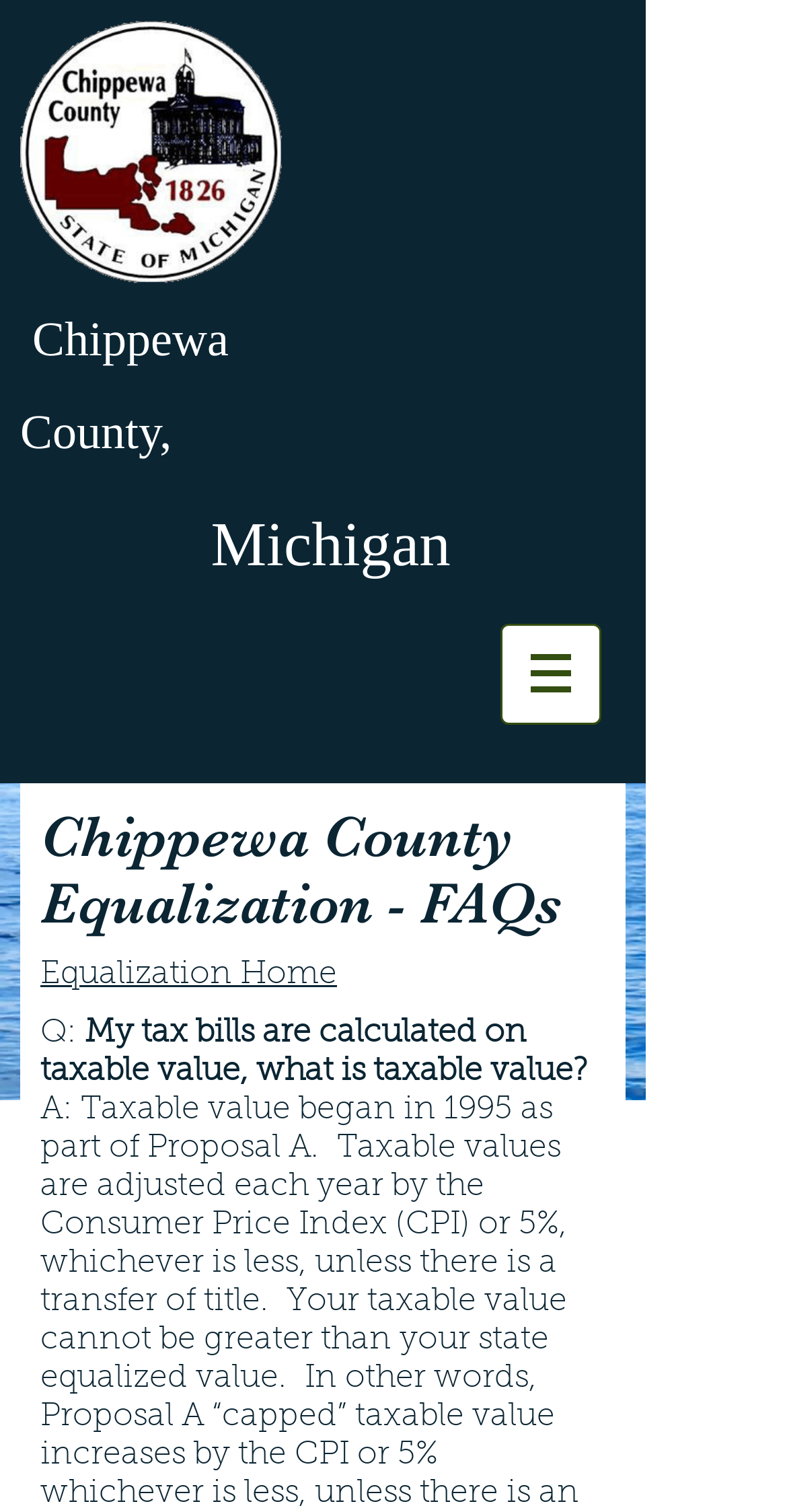With reference to the screenshot, provide a detailed response to the question below:
Is there a link to the Equalization Home page?

I found a link element on the page with the text 'Equalization Home', which suggests that there is a link to the Equalization Home page.